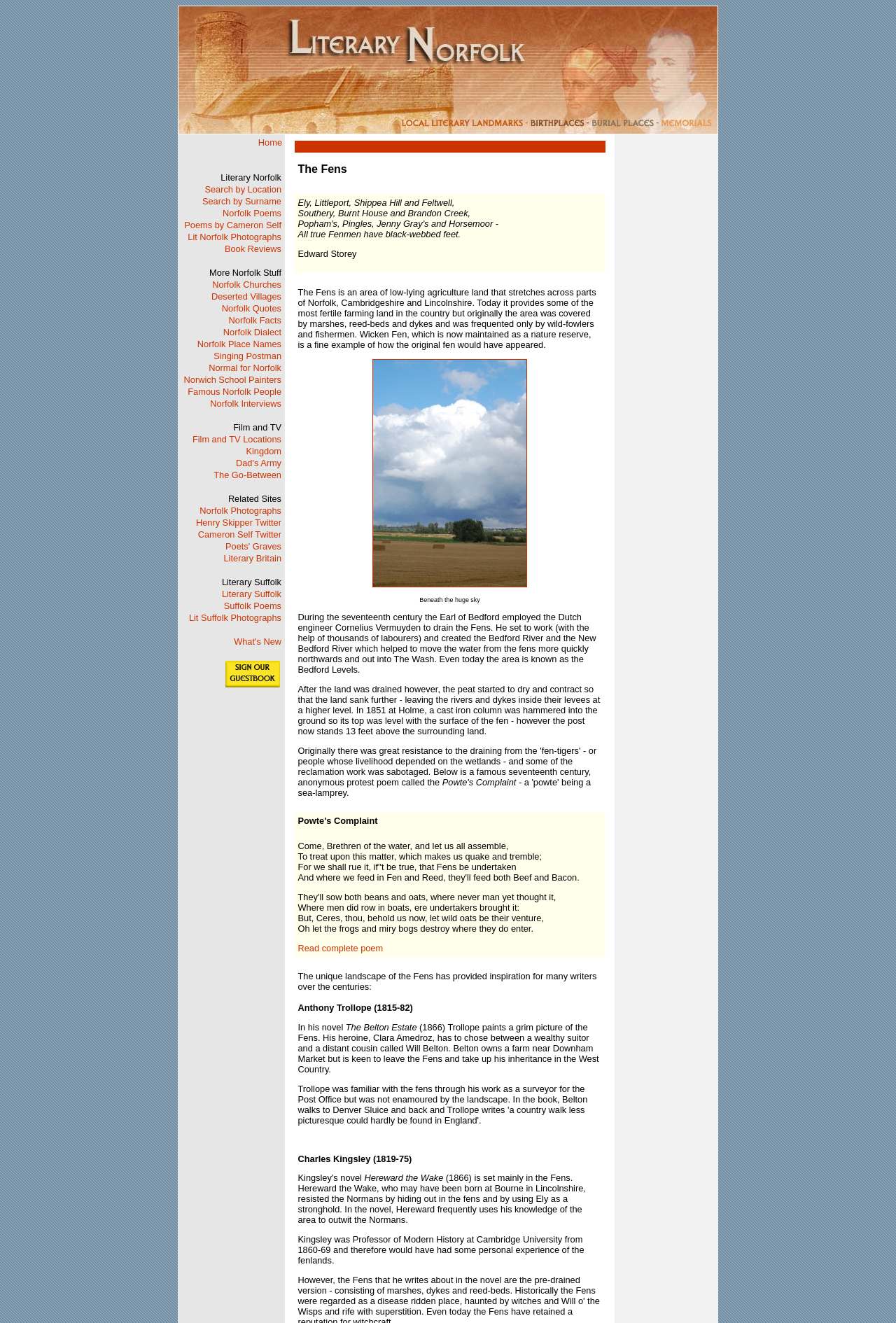Highlight the bounding box coordinates of the element you need to click to perform the following instruction: "Explore Film and TV Locations."

[0.215, 0.328, 0.314, 0.336]